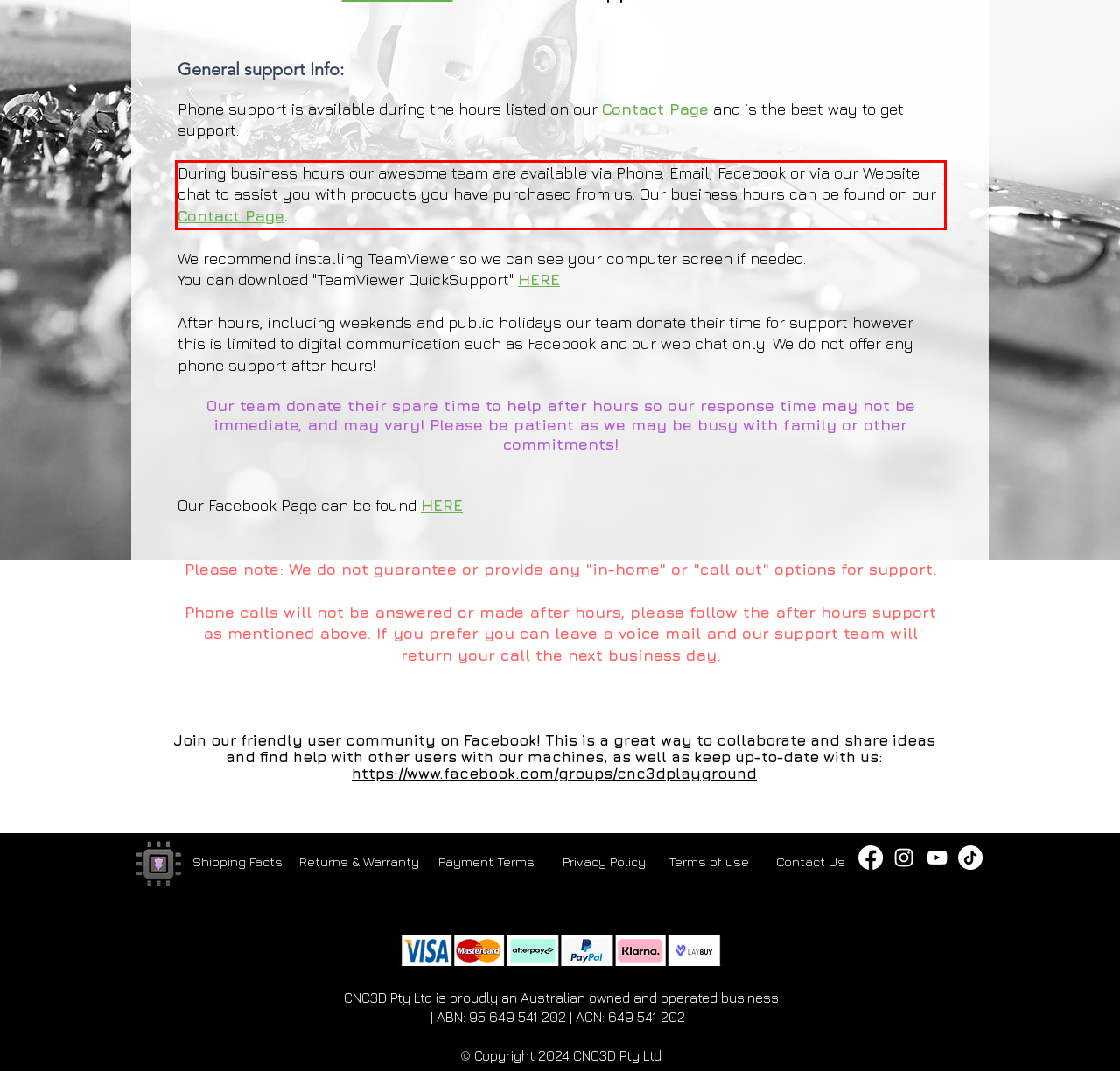Please perform OCR on the text content within the red bounding box that is highlighted in the provided webpage screenshot.

During business hours our awesome team are available via Phone, Email, Facebook or via our Website chat to assist you with products you have purchased from us. Our business hours can be found on our Contact Page.